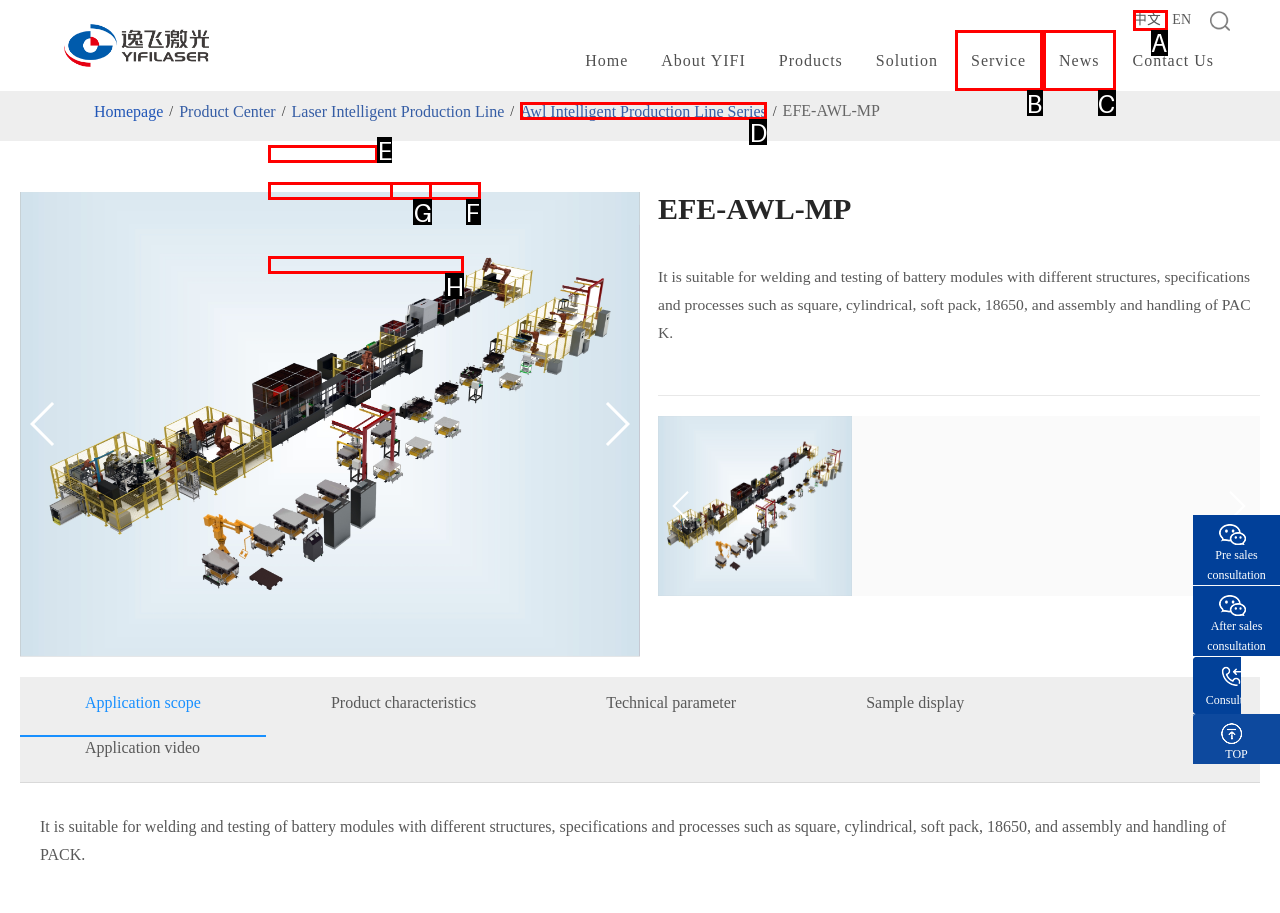Based on the description: Awl Intelligent Production Line Series, identify the matching lettered UI element.
Answer by indicating the letter from the choices.

D